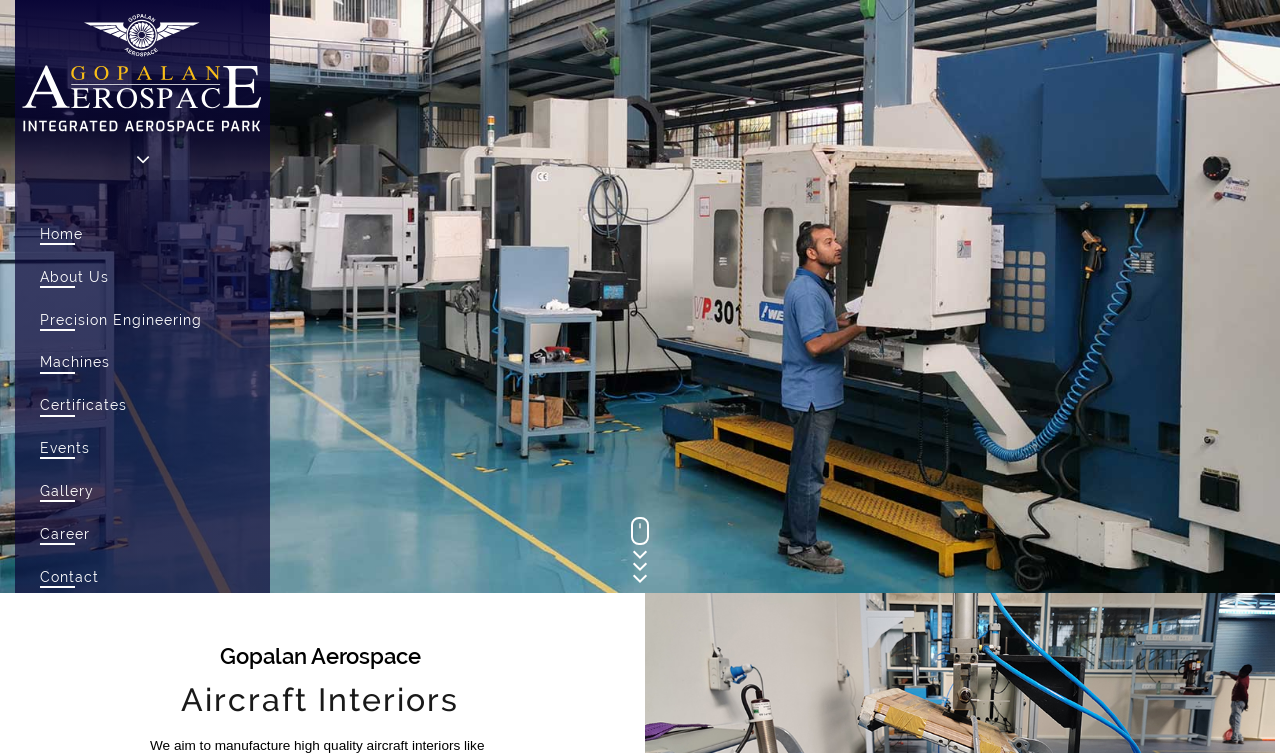Please identify the bounding box coordinates of the region to click in order to complete the task: "Click on the About Us link". The coordinates must be four float numbers between 0 and 1, specified as [left, top, right, bottom].

[0.031, 0.355, 0.085, 0.378]